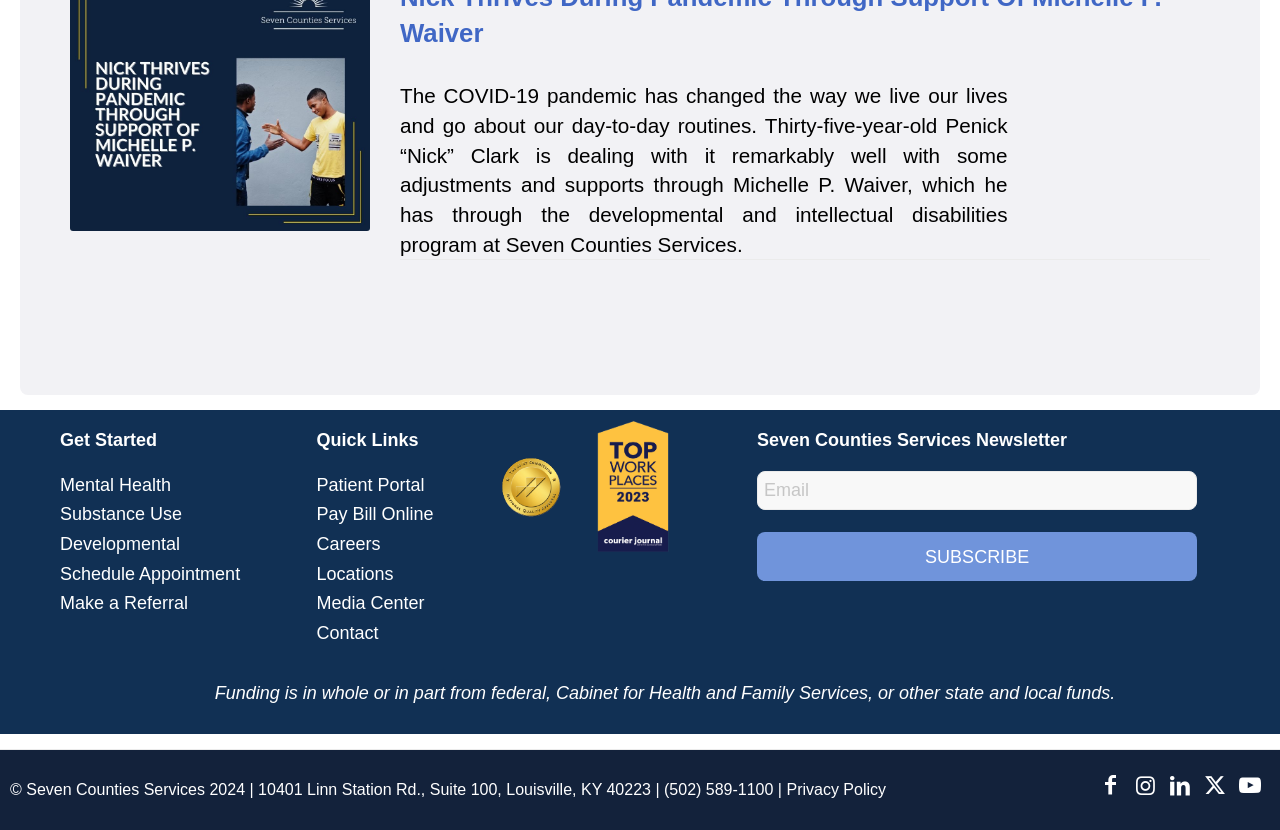How many links are present under 'Quick Links'?
Refer to the image and give a detailed answer to the query.

Under the 'Quick Links' section, there are links to 'Patient Portal', 'Pay Bill Online', 'Careers', 'Locations', 'Media Center', and 'Contact'. Therefore, the answer is 6.